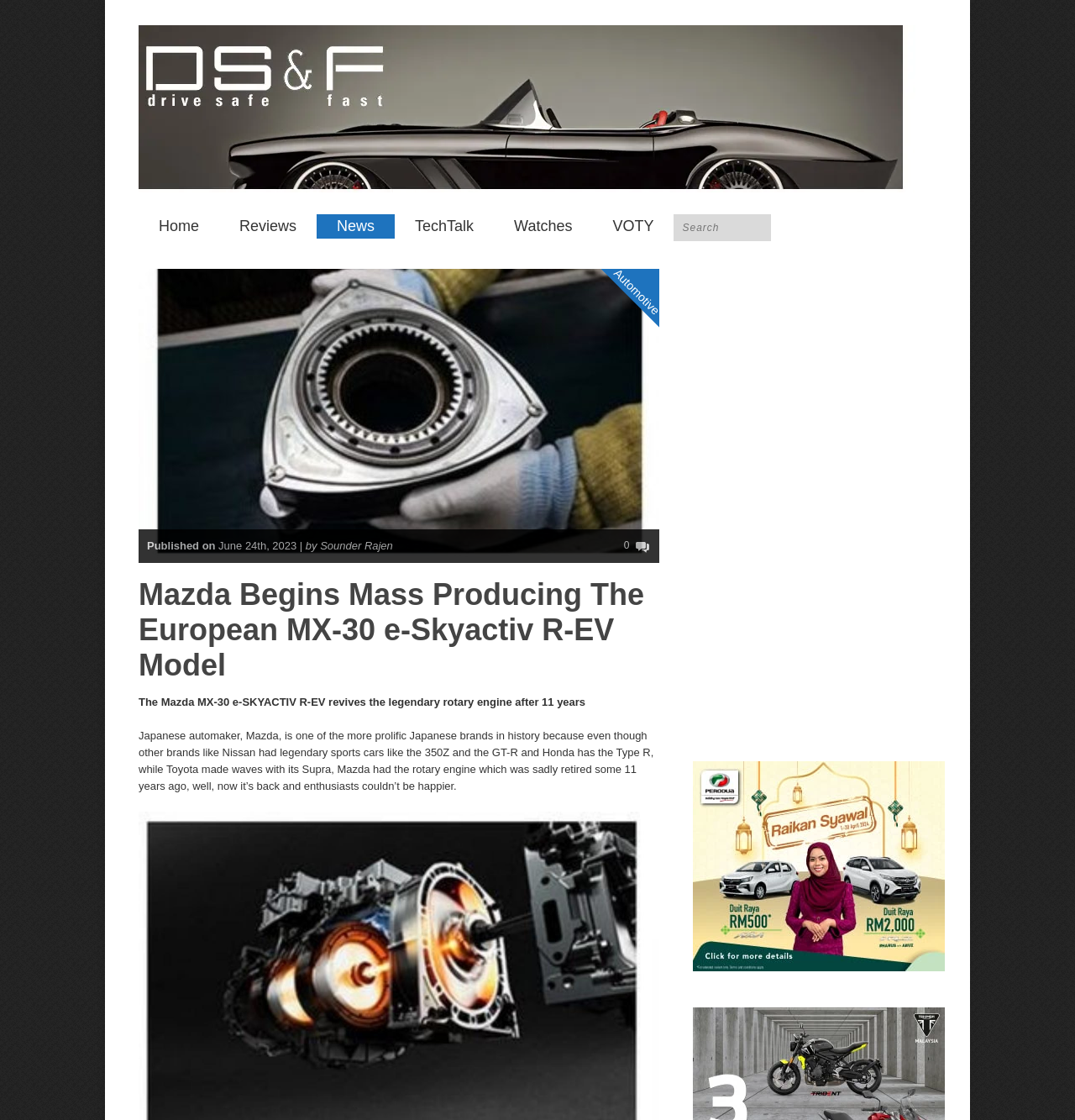What is the main topic of the article?
Could you give a comprehensive explanation in response to this question?

The heading element with the text 'Mazda Begins Mass Producing The European MX-30 e-Skyactiv R-EV Model' is located at the top of the webpage, indicating that the main topic of the article is the Mazda MX-30 e-Skyactiv R-EV model.